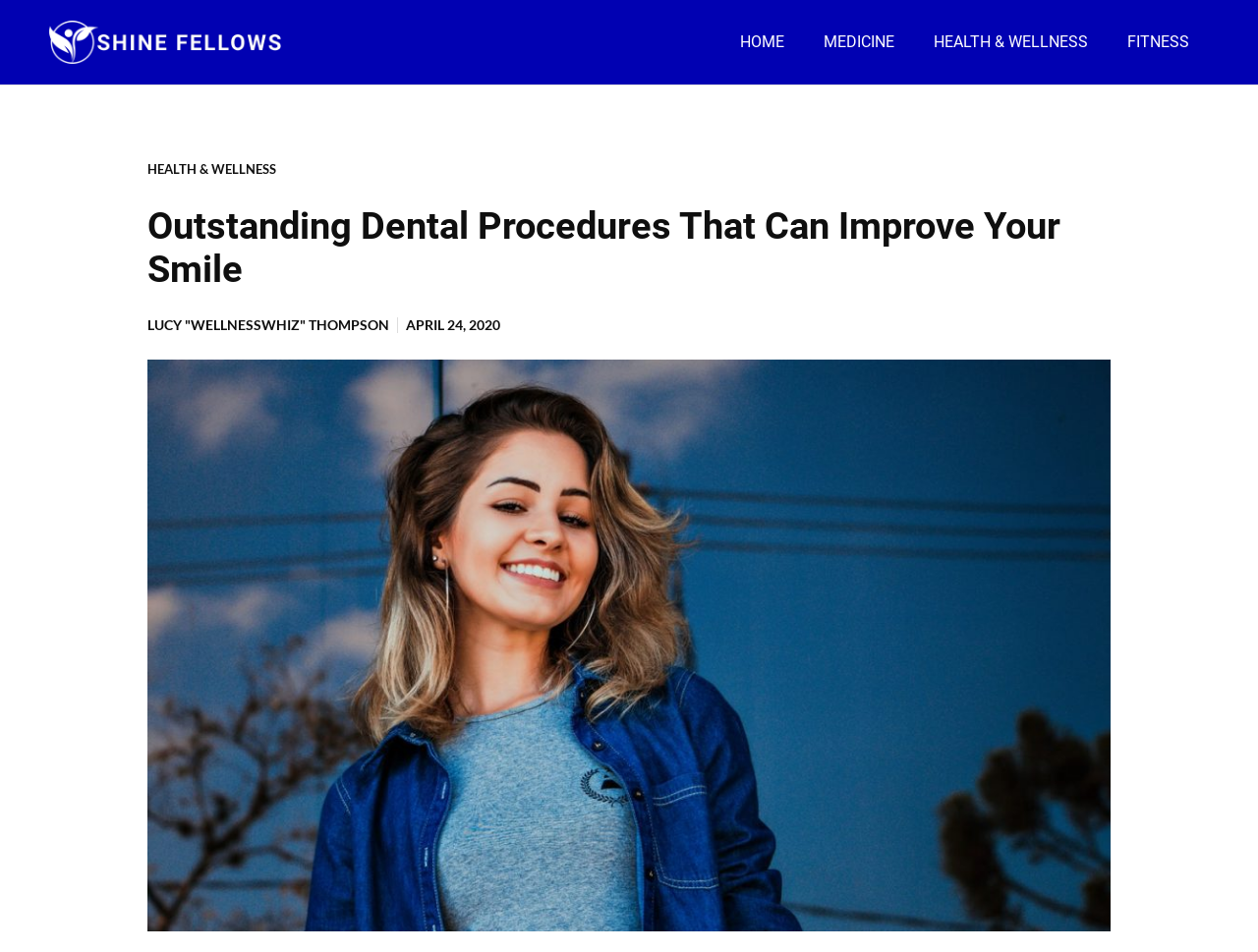Determine the bounding box coordinates of the region that needs to be clicked to achieve the task: "view the woman smiling image".

[0.117, 0.378, 0.883, 0.978]